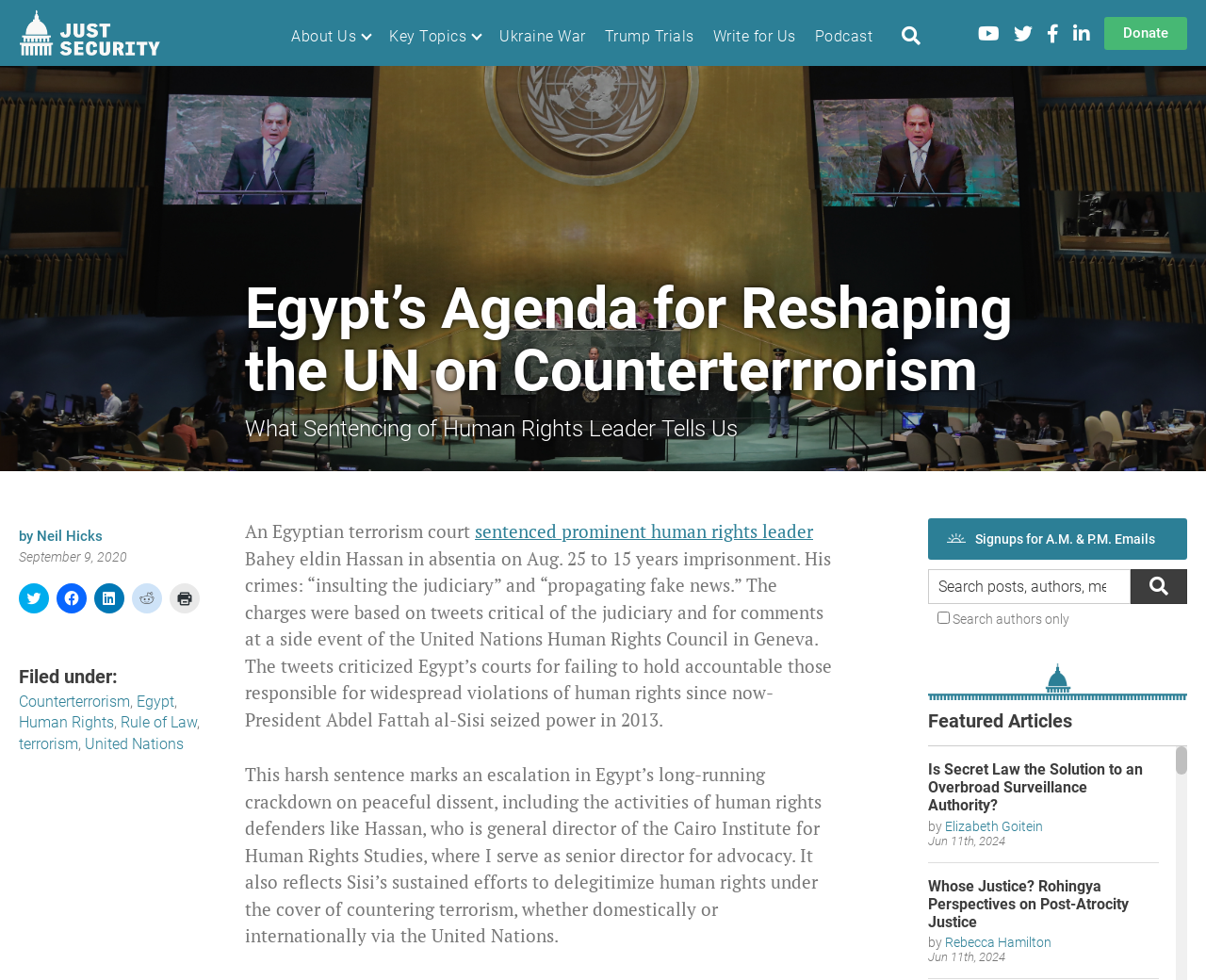Extract the main title from the webpage.

Egypt’s Agenda for Reshaping the UN on Counterterrrorism
What Sentencing of Human Rights Leader Tells Us